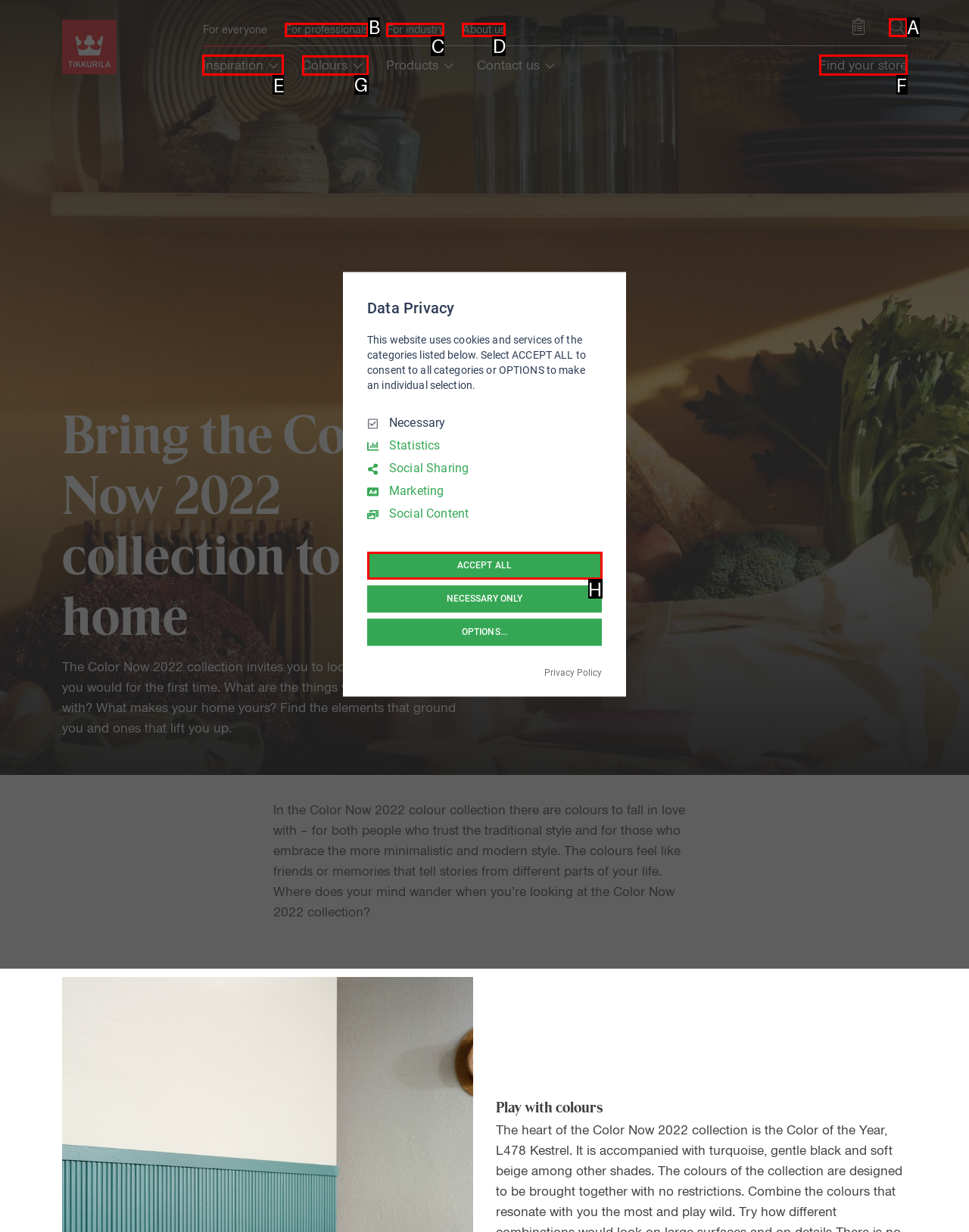Identify the letter of the option that should be selected to accomplish the following task: View colours. Provide the letter directly.

G